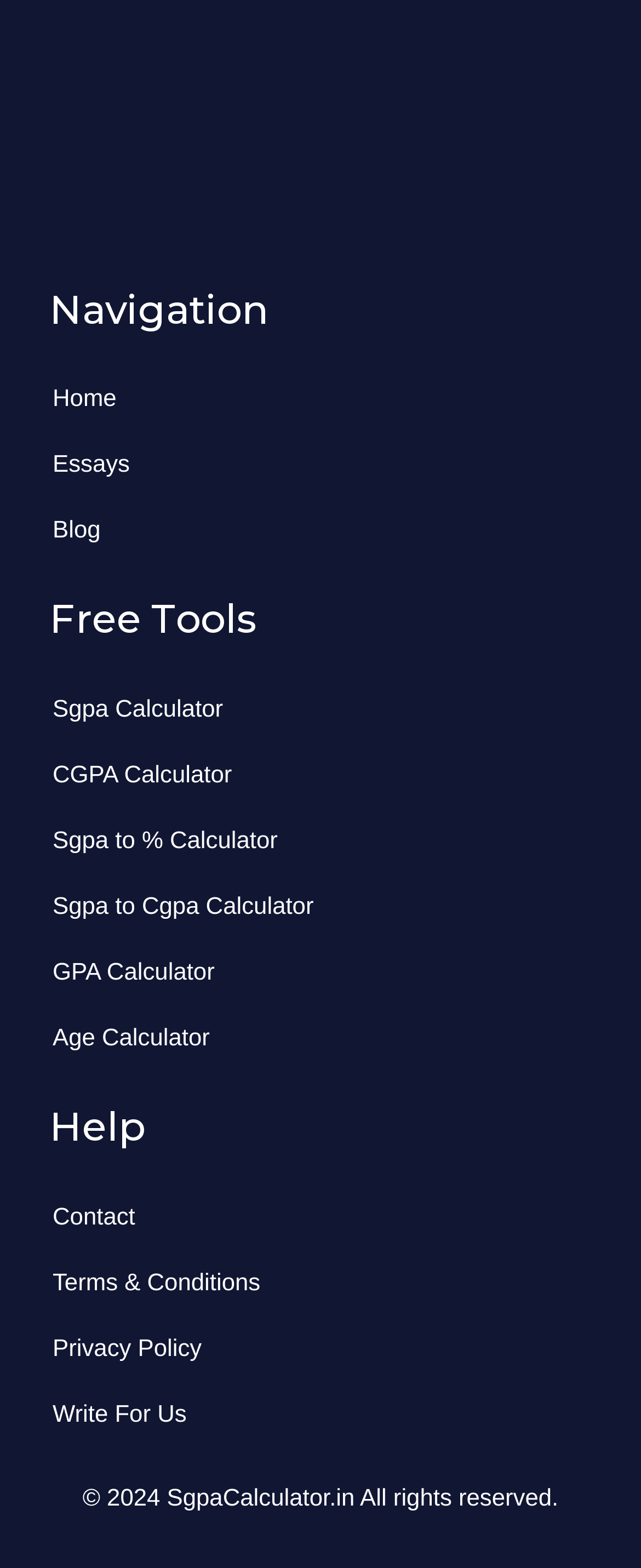Identify the bounding box coordinates of the region I need to click to complete this instruction: "view terms and conditions".

[0.077, 0.798, 0.411, 0.84]